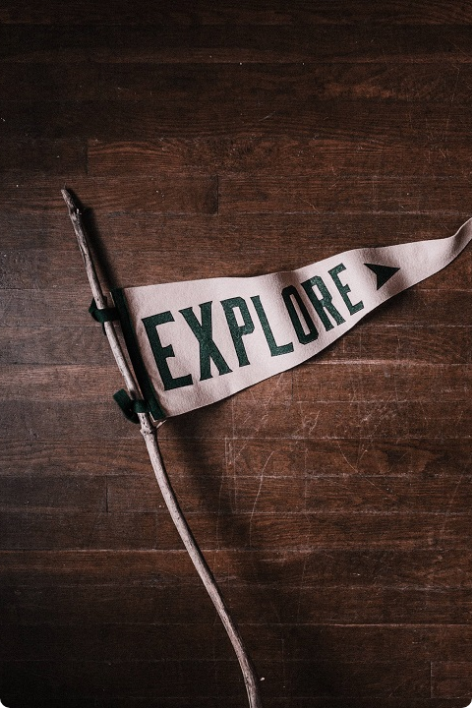Explain the image in a detailed and descriptive way.

The image features a rustic flag with the word "EXPLORE" prominently displayed in bold, dark green lettering. The flag, made of fabric, is attached to a natural wooden stick, showcasing a sense of adventure and discovery. Set against a warm wooden background, the scene evokes a cozy and inviting atmosphere, suggesting a call to embark on new journeys and experiences. The design combines a vintage aesthetic with a modern message, appealing to those with an adventurous spirit and a love for the outdoors.